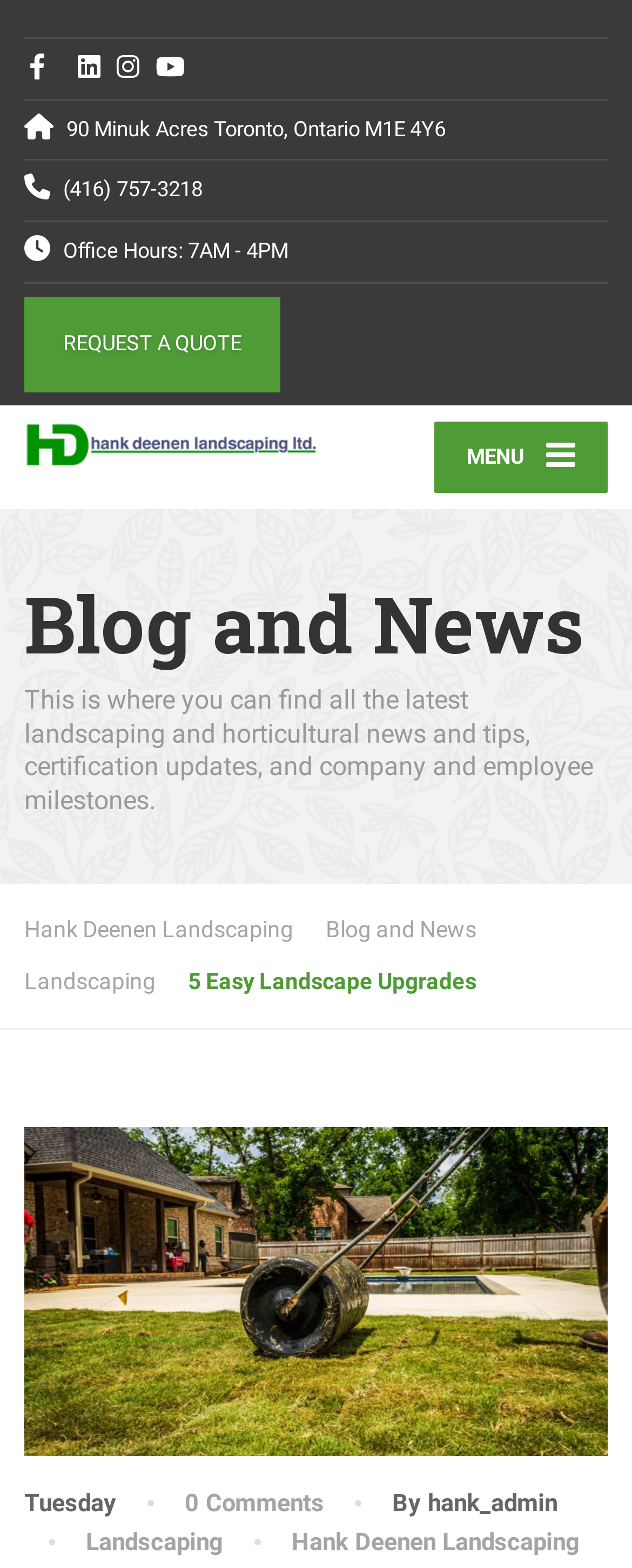What are the office hours?
Using the image as a reference, give a one-word or short phrase answer.

7AM - 4PM